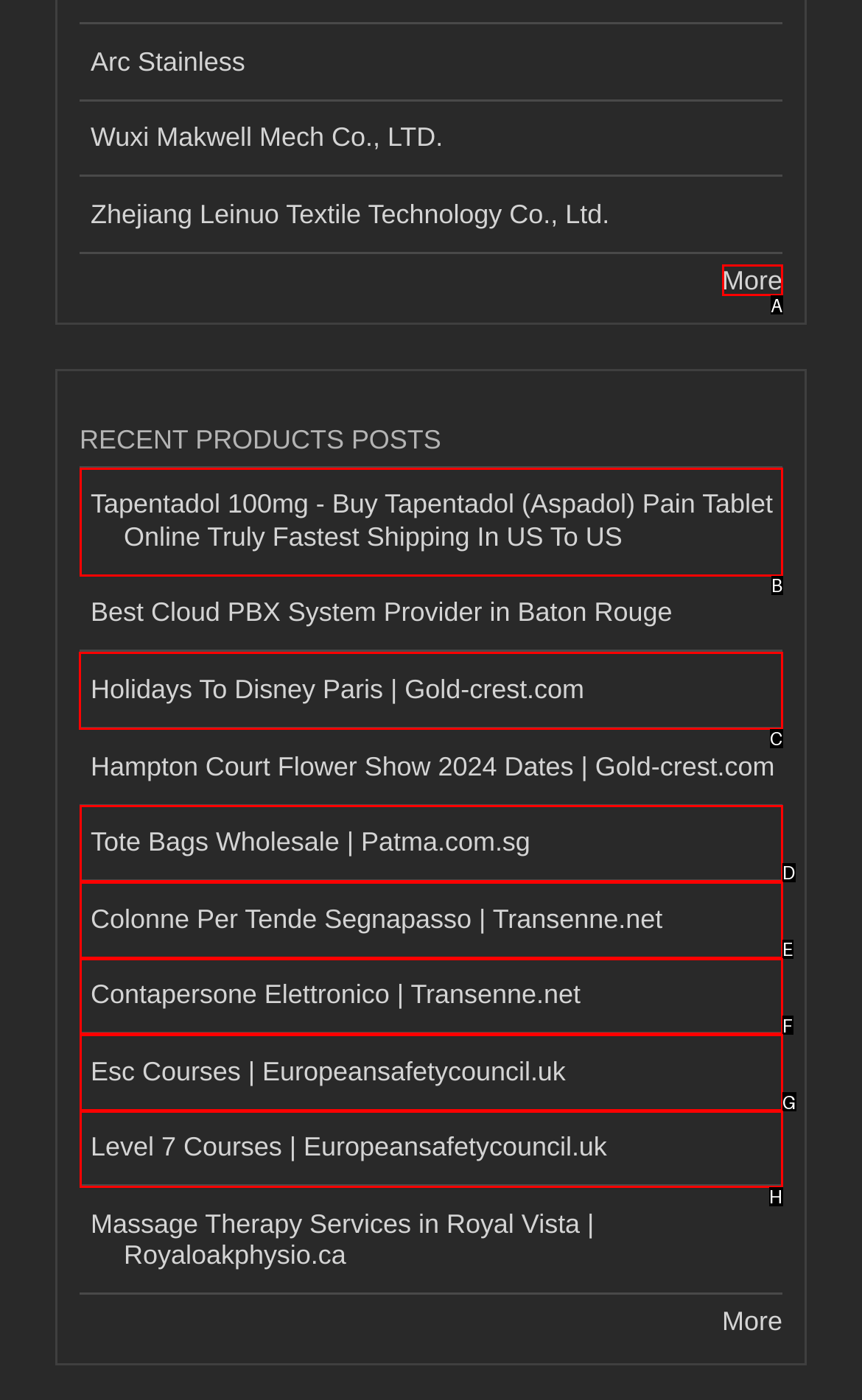Select the right option to accomplish this task: Explore Holidays To Disney Paris. Reply with the letter corresponding to the correct UI element.

C